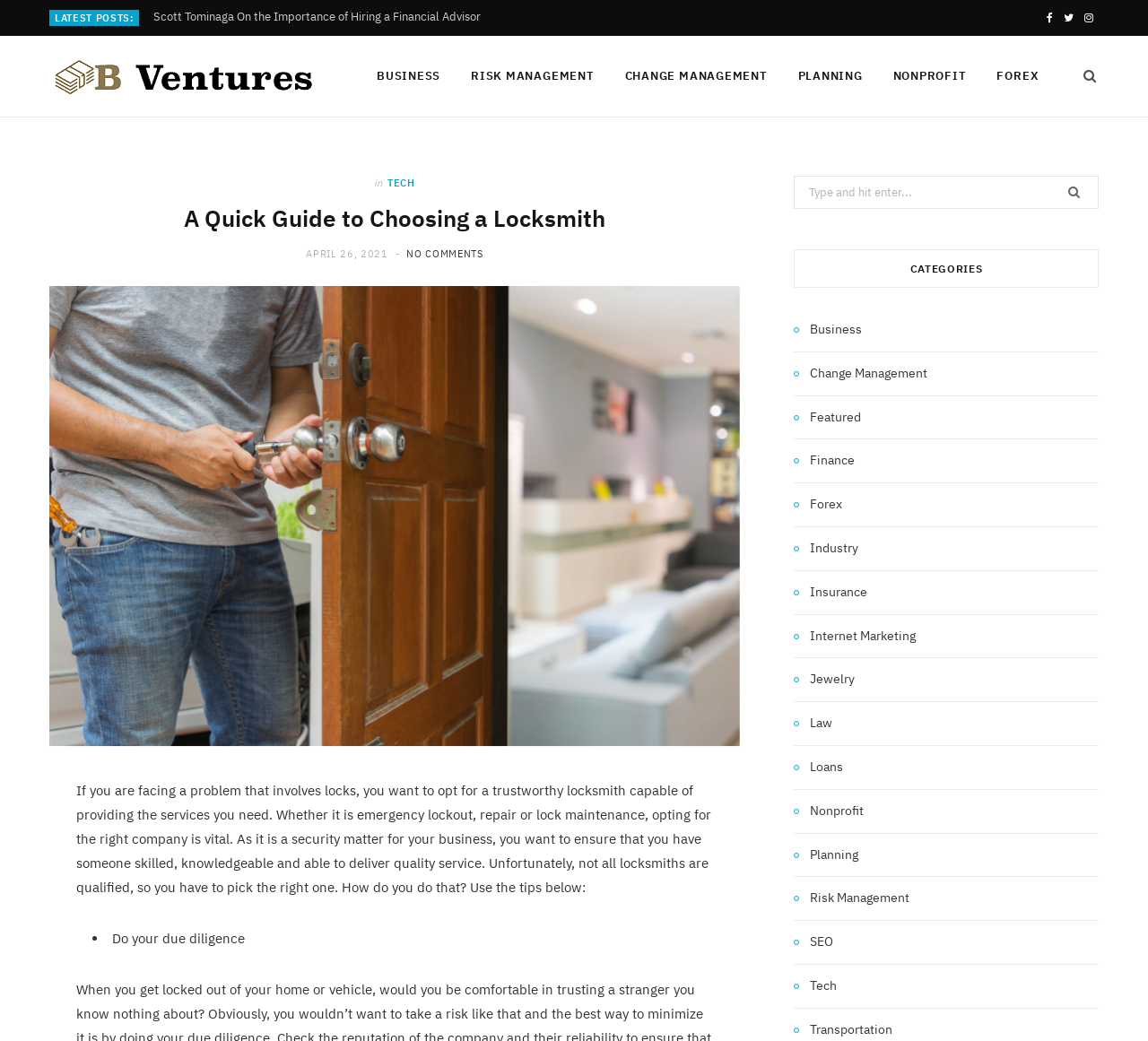Use the information in the screenshot to answer the question comprehensively: What is the topic of the latest post?

I inferred this answer by looking at the heading 'A Quick Guide to Choosing a Locksmith' which is a part of the latest post section.